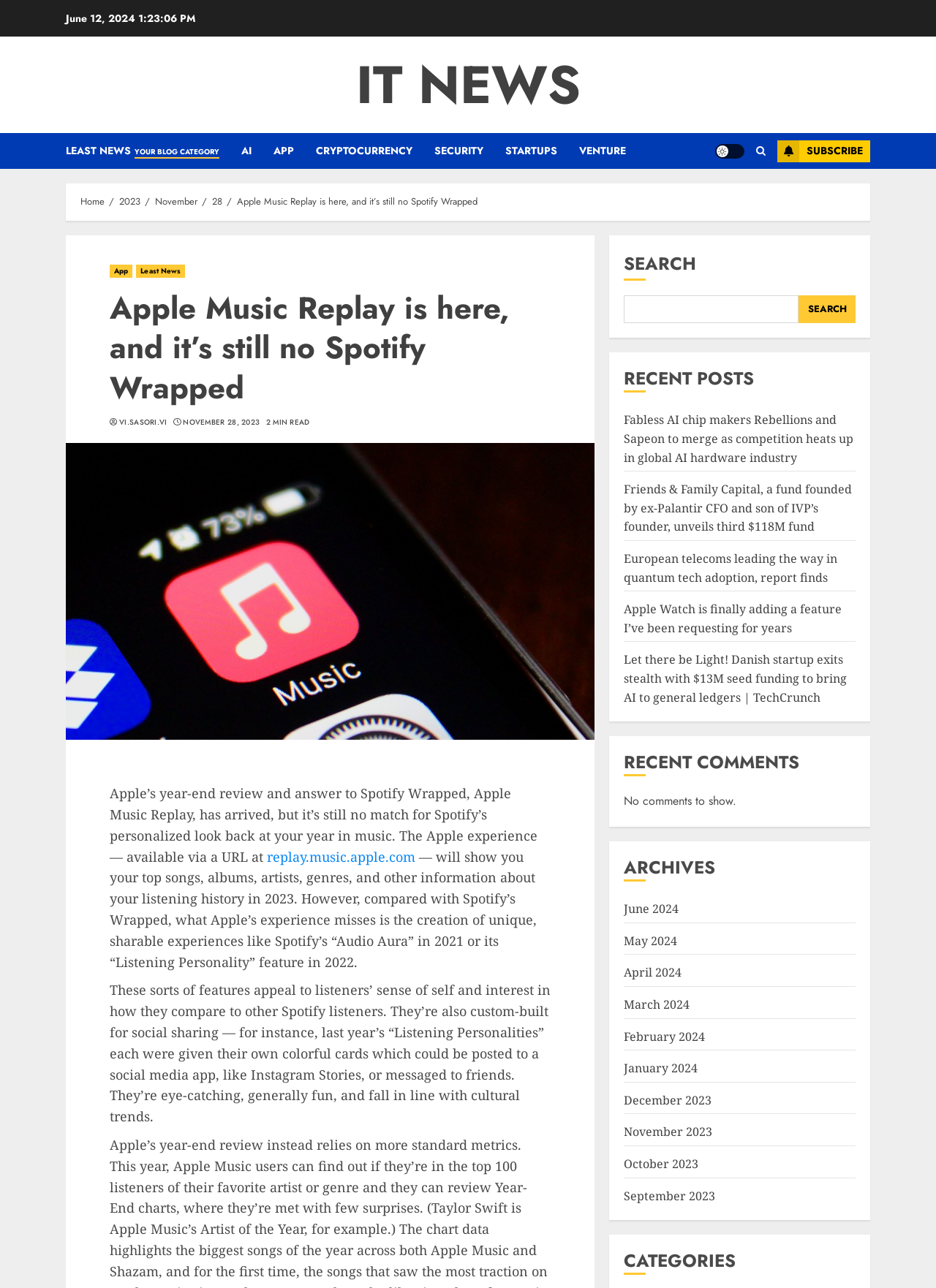Identify the bounding box coordinates of the clickable region necessary to fulfill the following instruction: "Go to the 'APPLE' category". The bounding box coordinates should be four float numbers between 0 and 1, i.e., [left, top, right, bottom].

[0.117, 0.205, 0.142, 0.216]